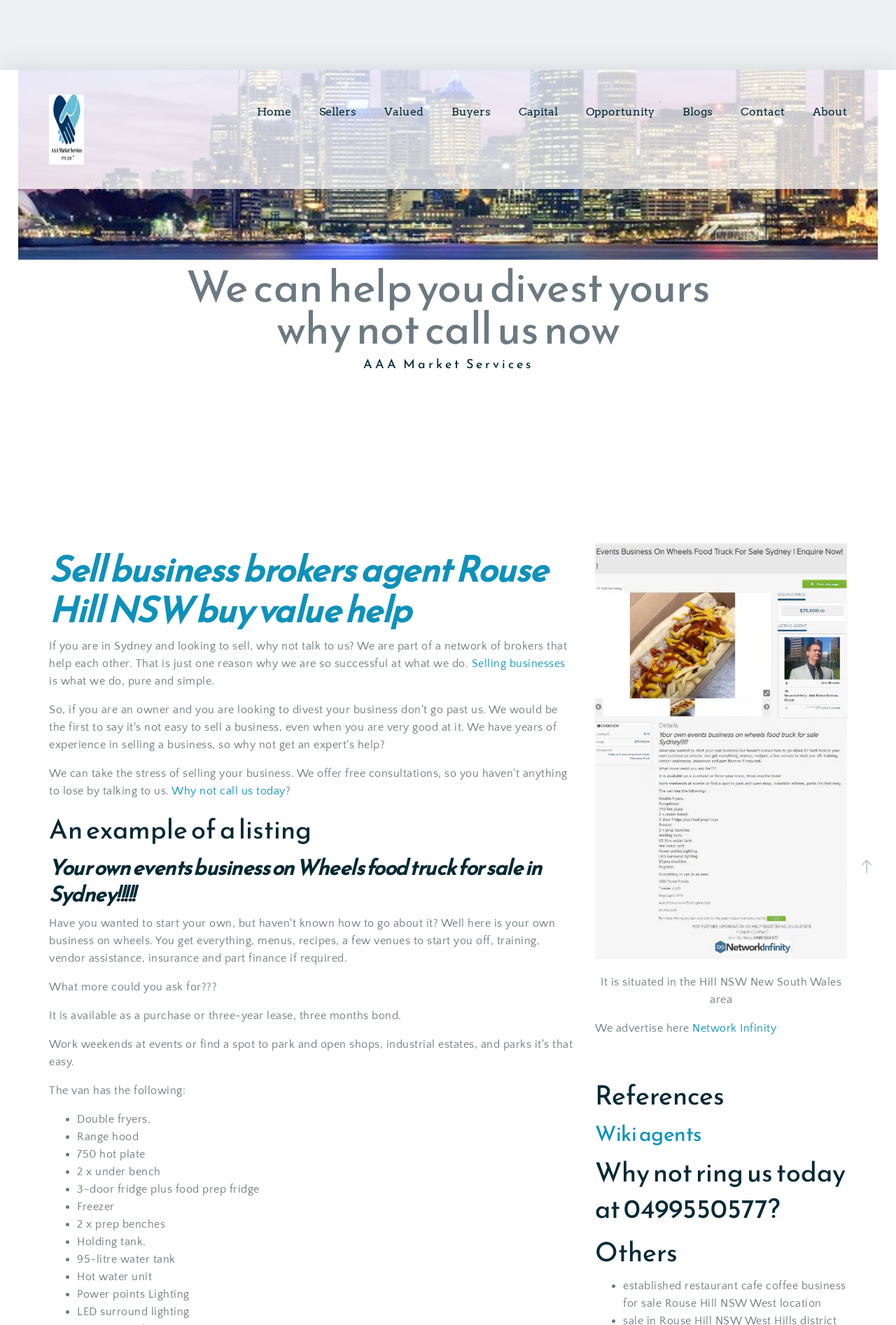Can you determine the main header of this webpage?

We can help you divest yours why not call us now